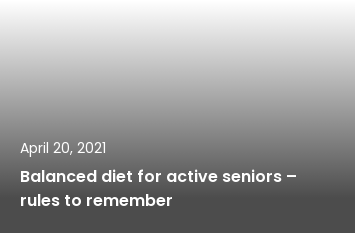Elaborate on the details you observe in the image.

The image features the title "Balanced diet for active seniors – rules to remember," prominently displayed against a gradient background, transitioning from light gray at the top to a darker shade at the bottom. Beneath the title, the date "April 20, 2021" is noted, indicating when this content was published. This context suggests a focus on dietary guidelines tailored for seniors, emphasizing the importance of maintaining a healthy, balanced diet as one ages. The design is clean and modern, making it visually appealing while conveying essential information effectively.